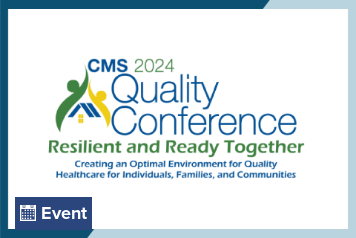What does the calendar icon represent?
Please provide a comprehensive and detailed answer to the question.

The calendar icon in the image denotes the CMS 2024 Quality Conference as an event, inviting participation in discussions and activities aimed at improving healthcare quality and access. This icon is commonly used to represent a scheduled event or meeting.